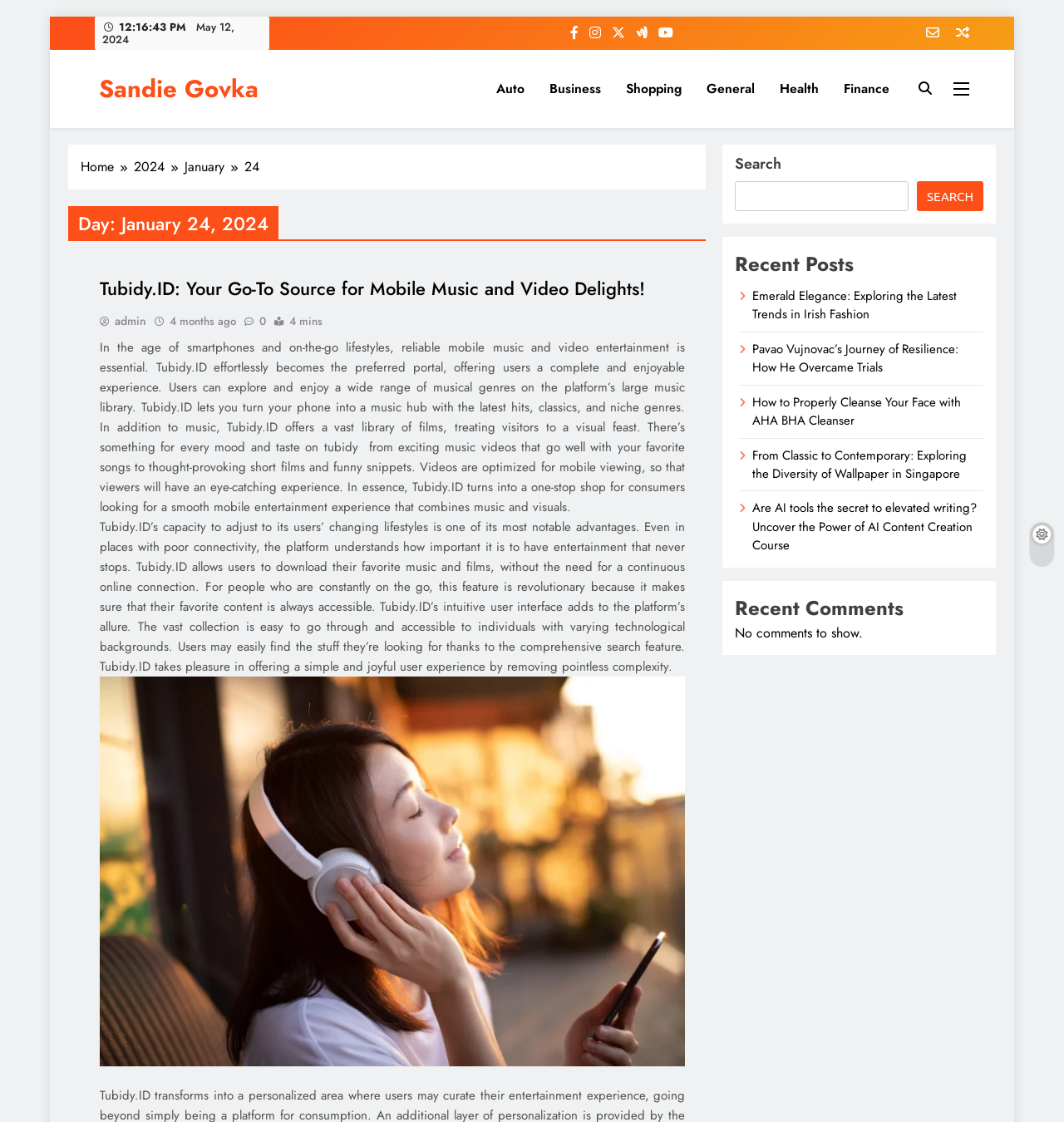Please give a succinct answer using a single word or phrase:
What is the purpose of Tubidy.ID according to the article?

Mobile music and video entertainment